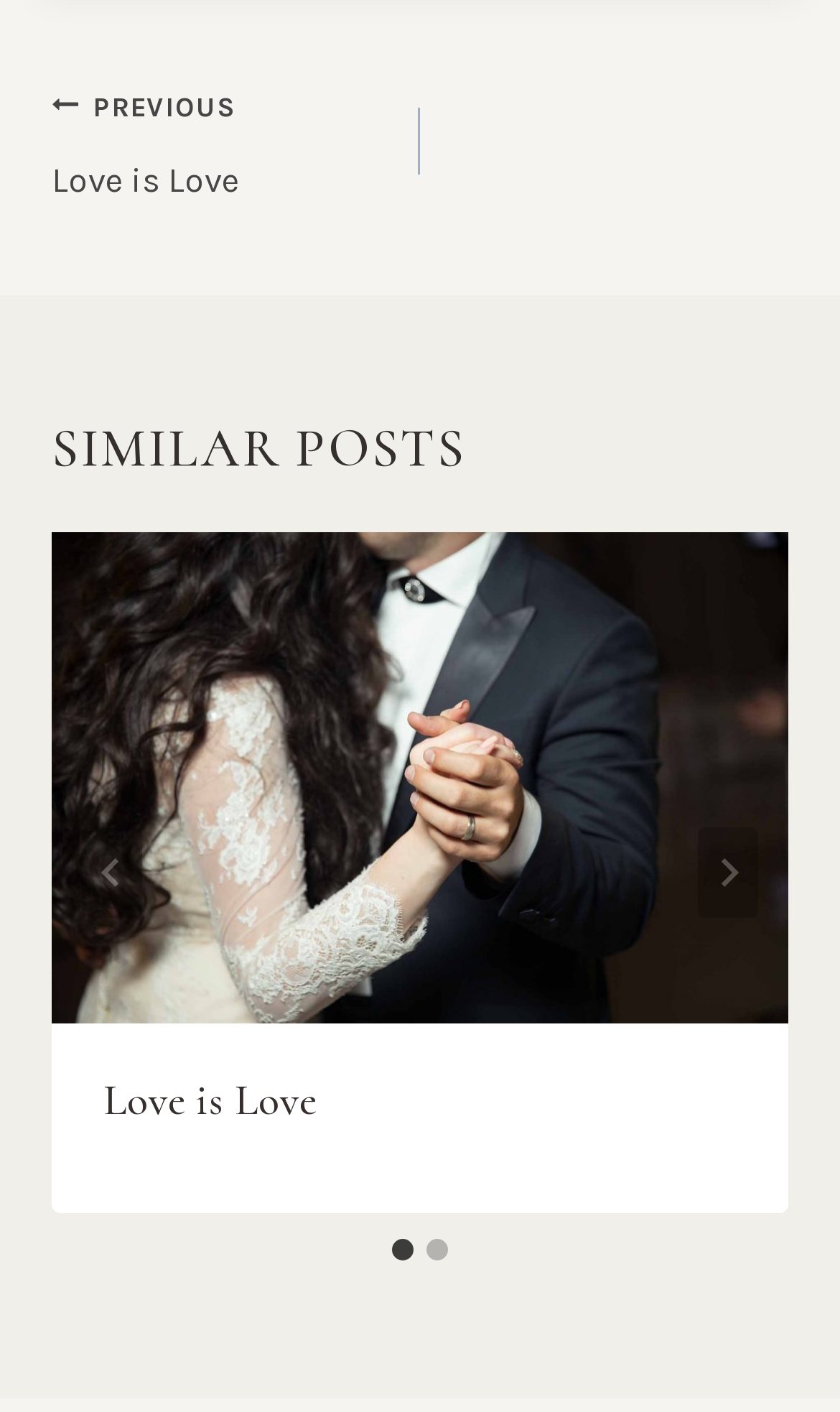Examine the screenshot and answer the question in as much detail as possible: What is the purpose of the 'Next' button?

I inferred the purpose of the 'Next' button by looking at its position and context within the webpage. The button is located near the bottom of the region with the role description 'Posts', and it is accompanied by a 'Go to last slide' button. This suggests that the 'Next' button is used to navigate to the next slide in the post.